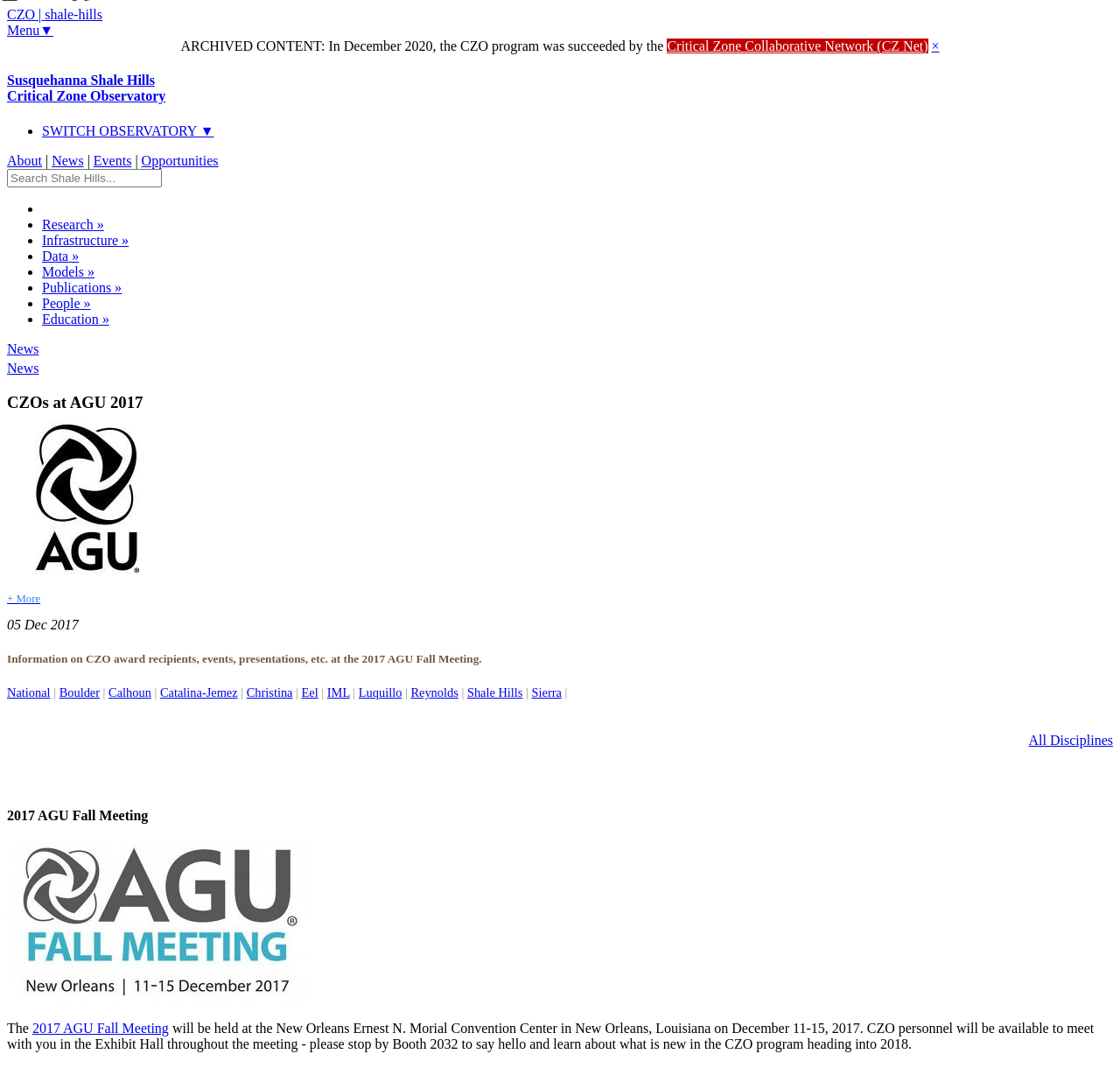What is the location of the AGU Fall Meeting?
Answer the question with a detailed explanation, including all necessary information.

I found the answer by reading the text of the StaticText element that mentions the location of the AGU Fall Meeting, which is located near the bottom of the webpage.